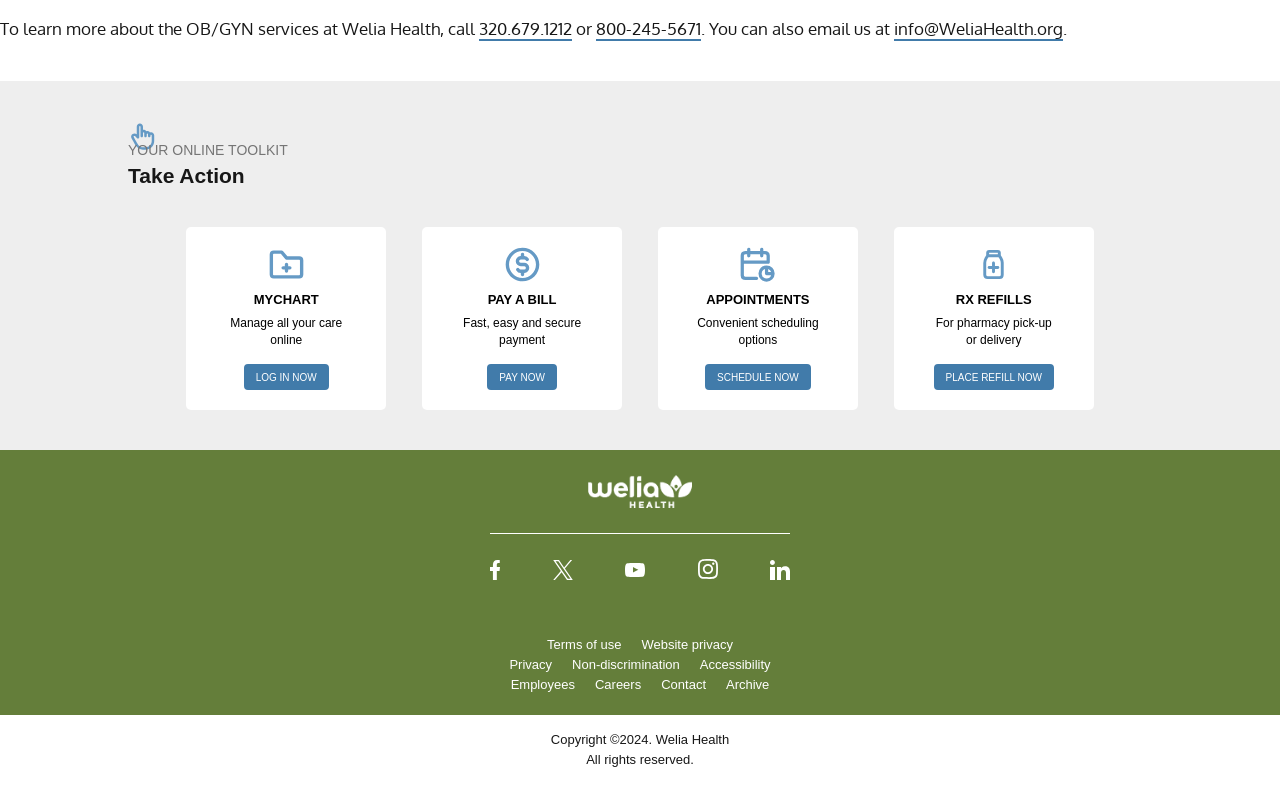Based on the image, please elaborate on the answer to the following question:
What social media platforms does Welia Health have?

The social media links are located at the bottom of the webpage, with icons for each platform. They include Facebook, X, YouTube, Instagram, and LinkedIn.